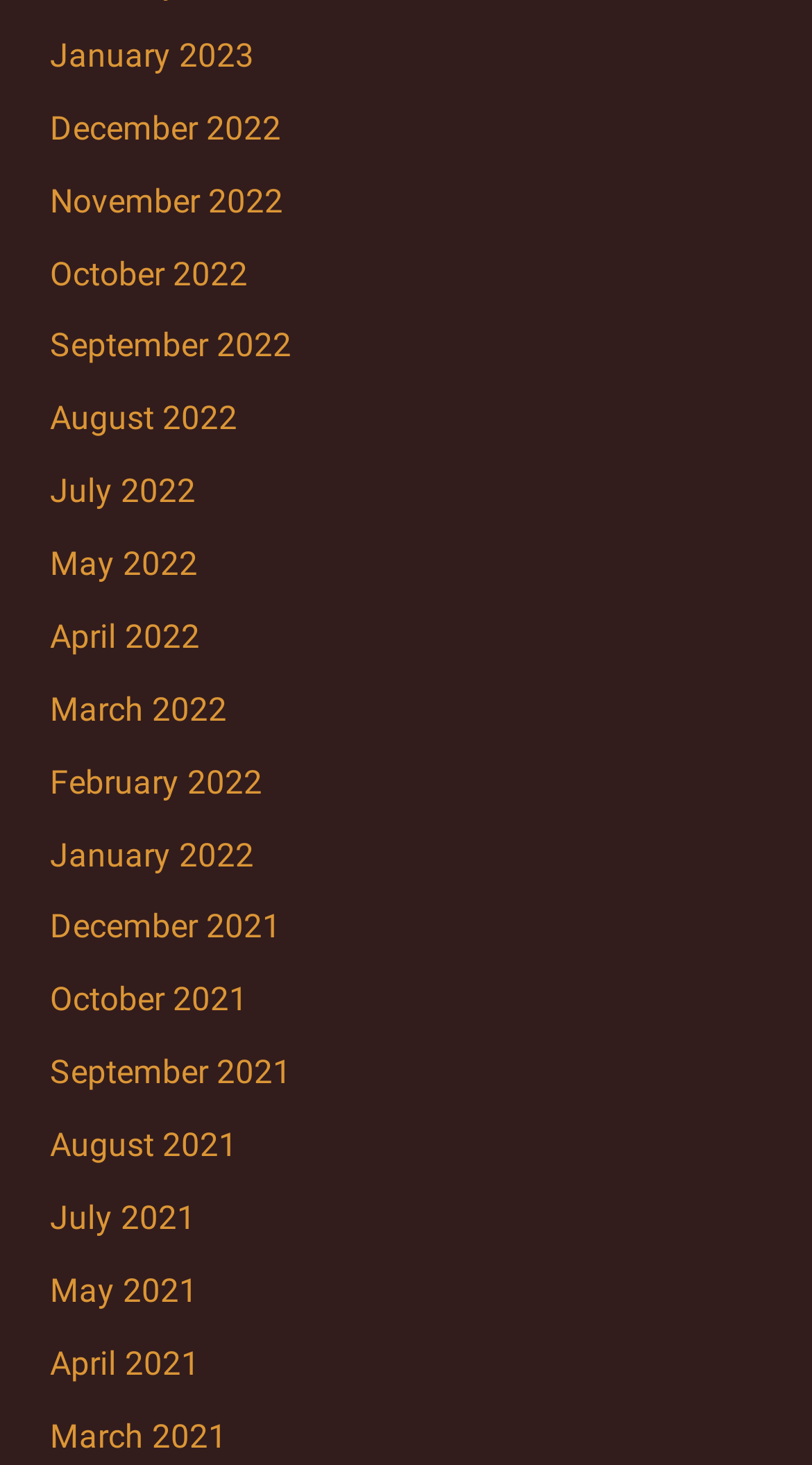Use a single word or phrase to answer the question:
How many months are listed in 2022?

12